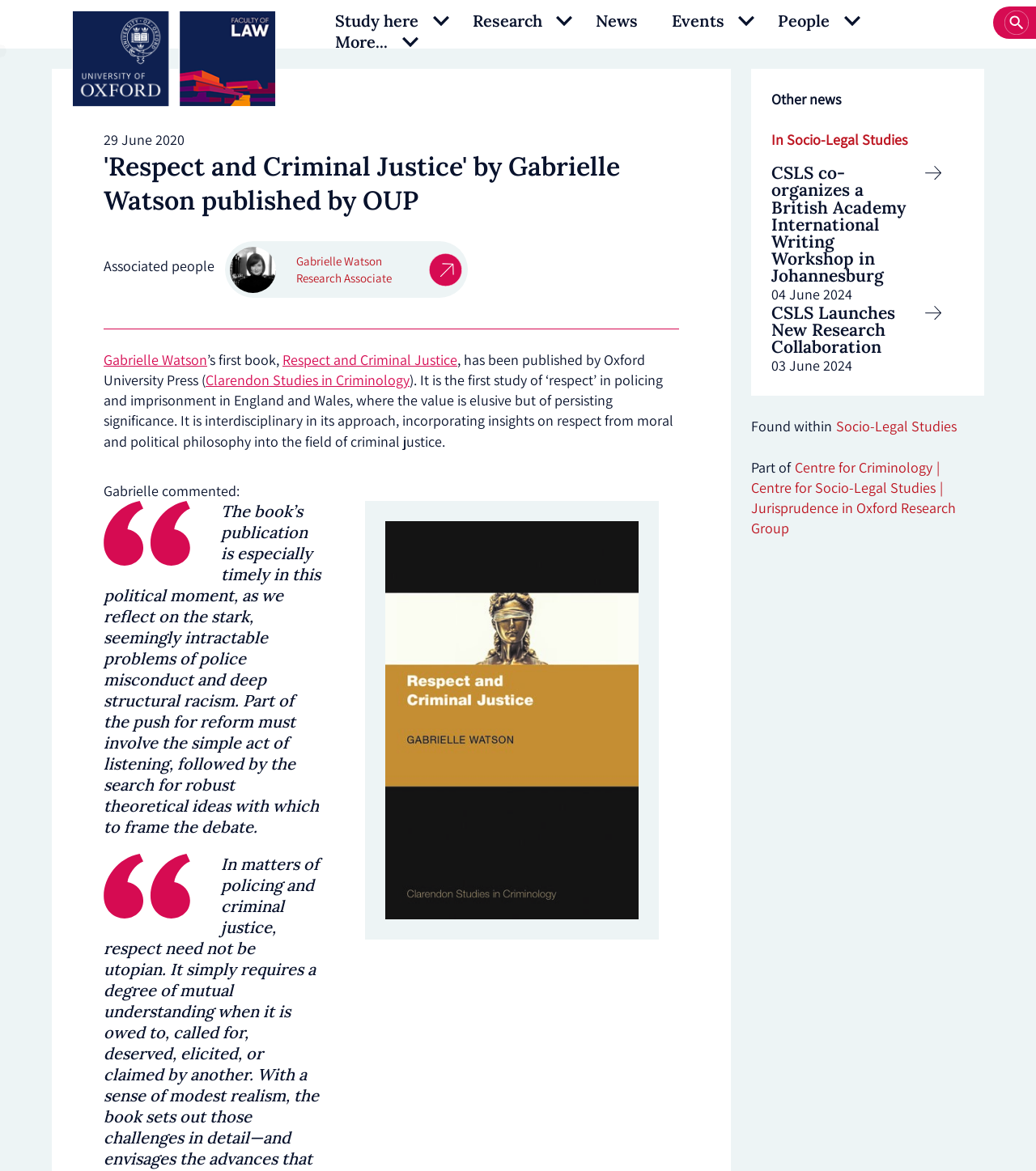What is the name of the lecture series?
Please use the image to provide a one-word or short phrase answer.

Sir Jeremy Lever Lecture Series